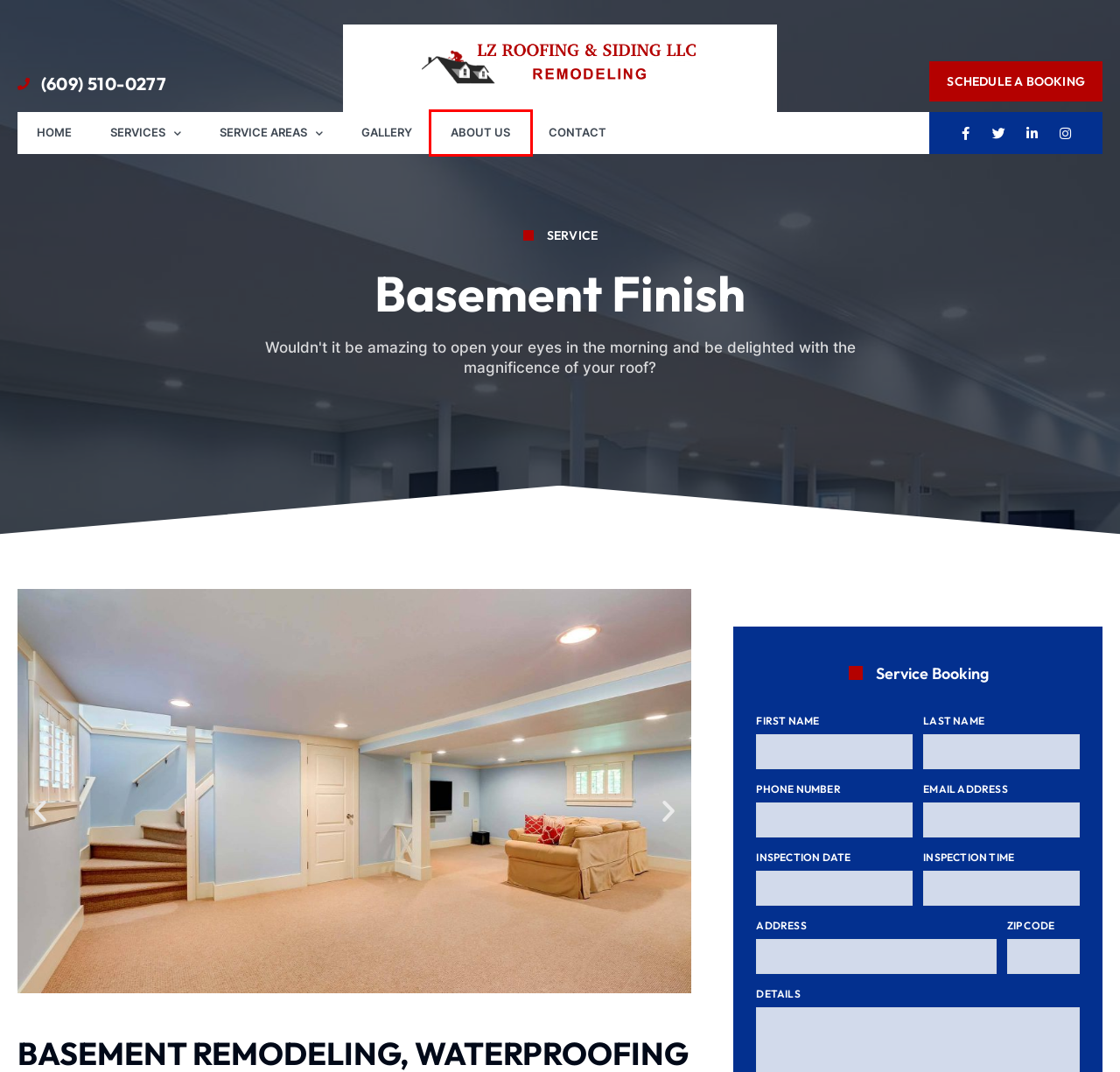Given a screenshot of a webpage with a red bounding box around an element, choose the most appropriate webpage description for the new page displayed after clicking the element within the bounding box. Here are the candidates:
A. Services - LZRoofing & Siding LLC
B. Service Areas - LZRoofing & Siding LLC
C. Interior Design - LZRoofing & Siding LLC
D. About us - LZRoofing & Siding LLC
E. Contact - LZRoofing & Siding LLC
F. Gallery - LZRoofing & Siding LLC
G. Ewing Township - LZRoofing & Siding LLC
H. LZ Roofing & Siding LLC Remodeling-Best Services for Renovation

D